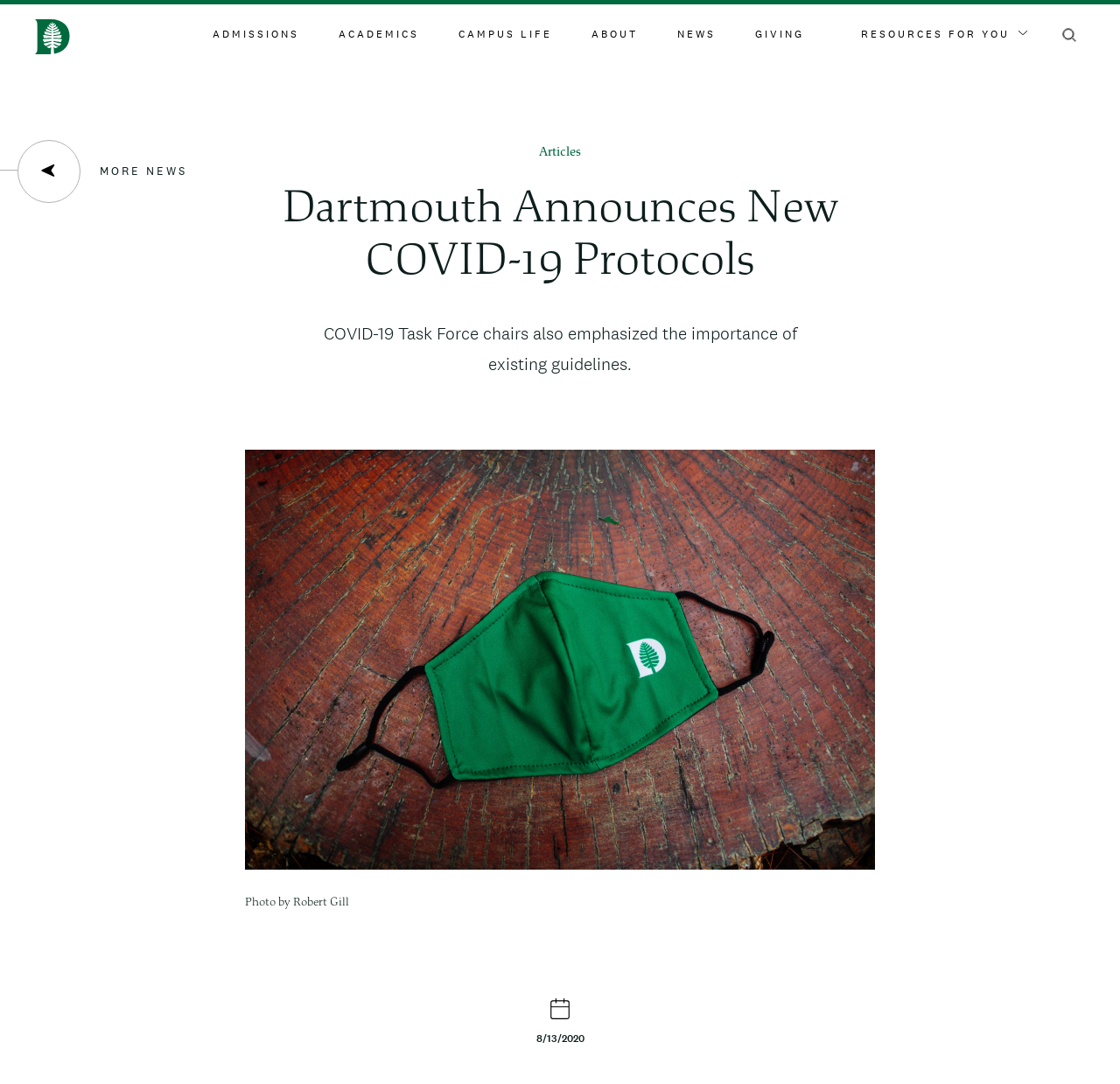Highlight the bounding box coordinates of the element that should be clicked to carry out the following instruction: "Search for something". The coordinates must be given as four float numbers ranging from 0 to 1, i.e., [left, top, right, bottom].

[0.941, 0.018, 0.969, 0.047]